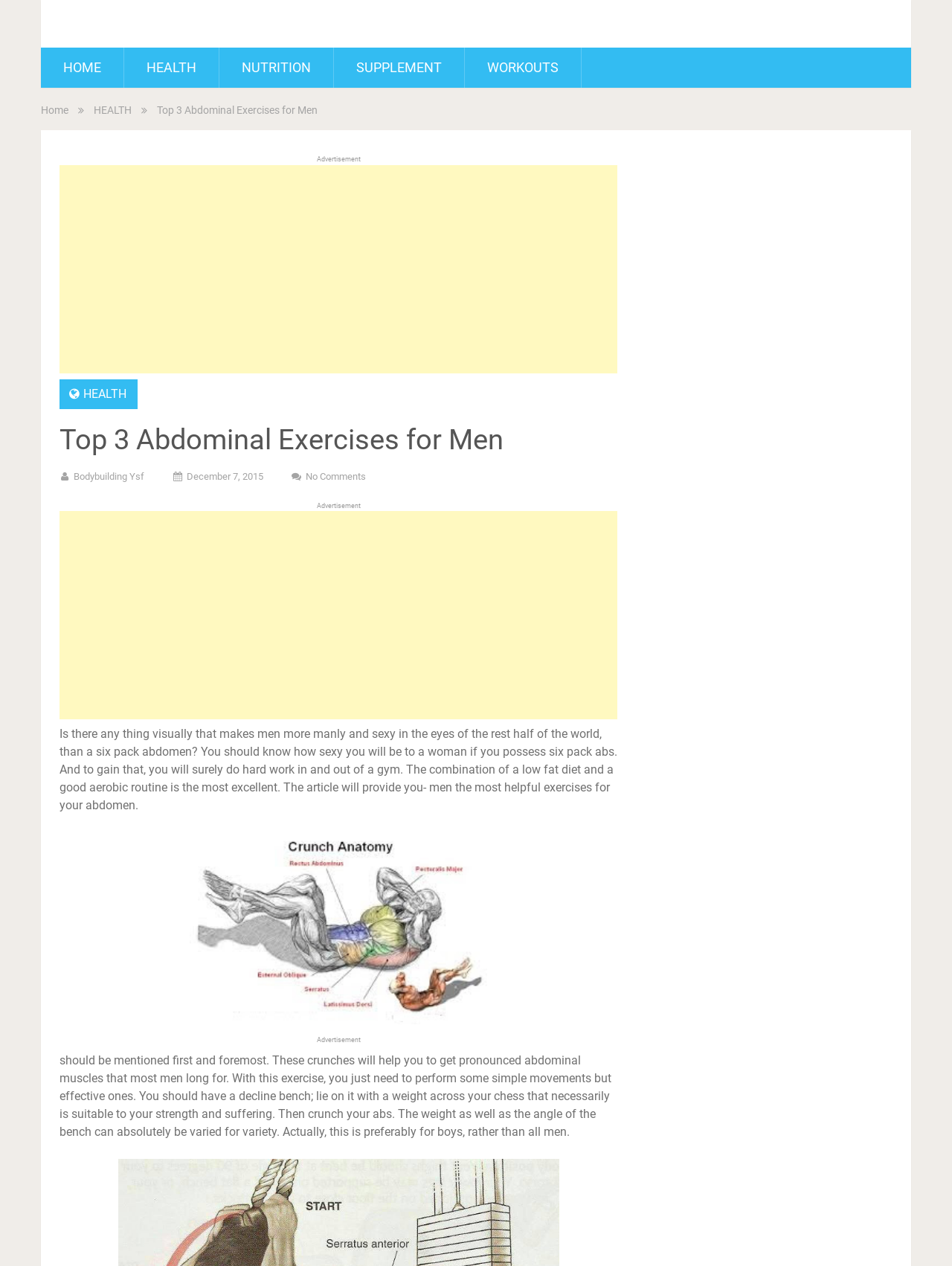Identify the bounding box coordinates of the region that needs to be clicked to carry out this instruction: "Click on the 'HEALTH' link". Provide these coordinates as four float numbers ranging from 0 to 1, i.e., [left, top, right, bottom].

[0.13, 0.038, 0.23, 0.069]